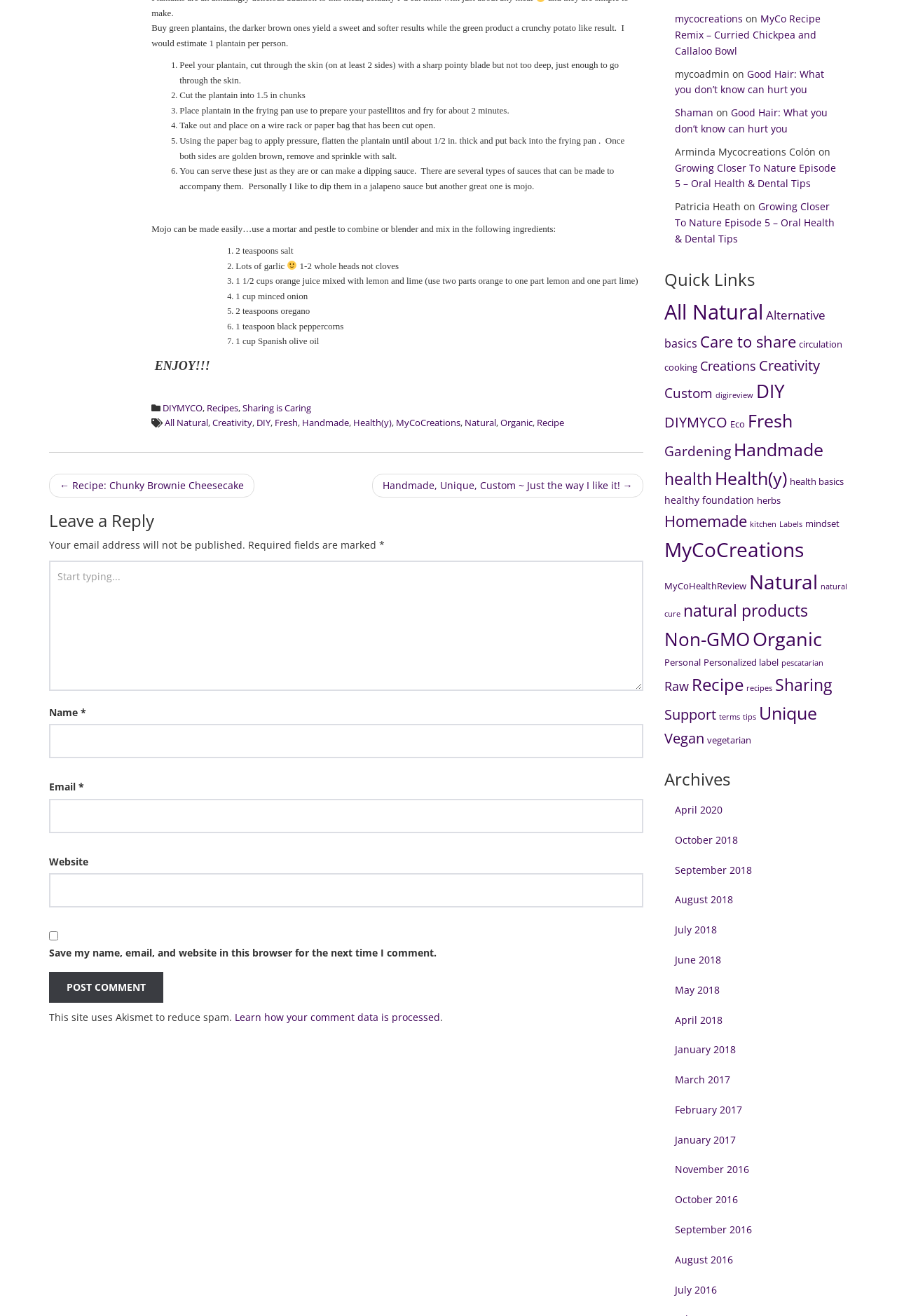Answer the following query with a single word or phrase:
What is the recipe about?

Plantain recipe